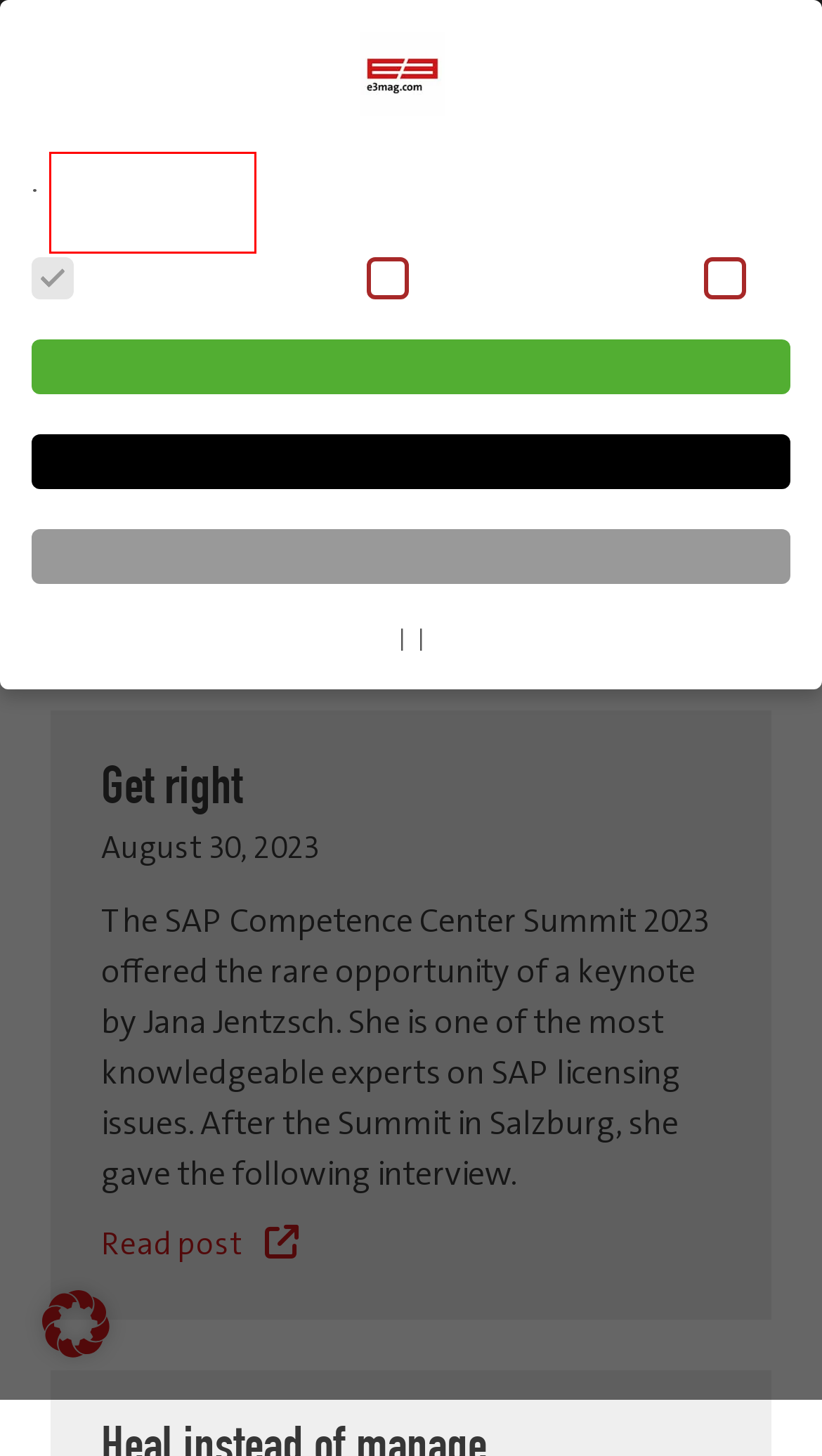You have a screenshot of a webpage with a red rectangle bounding box around a UI element. Choose the best description that matches the new page after clicking the element within the bounding box. The candidate descriptions are:
A. Imprint | E3-Magazine
B. Home E3 Magazine | By and for the SAP Community
C. HCM Healing instead of managing | E3-Magazine
D. LkSG: Fair, transparent and equitable | E3-Magazin
E. Getting it right | E3-Magazine
F. Brownfield The slow way is the goal | E3-Magazin
G. Webinare | E3-Magazin
H. Change and the future 2023 | E3 Magazine

B